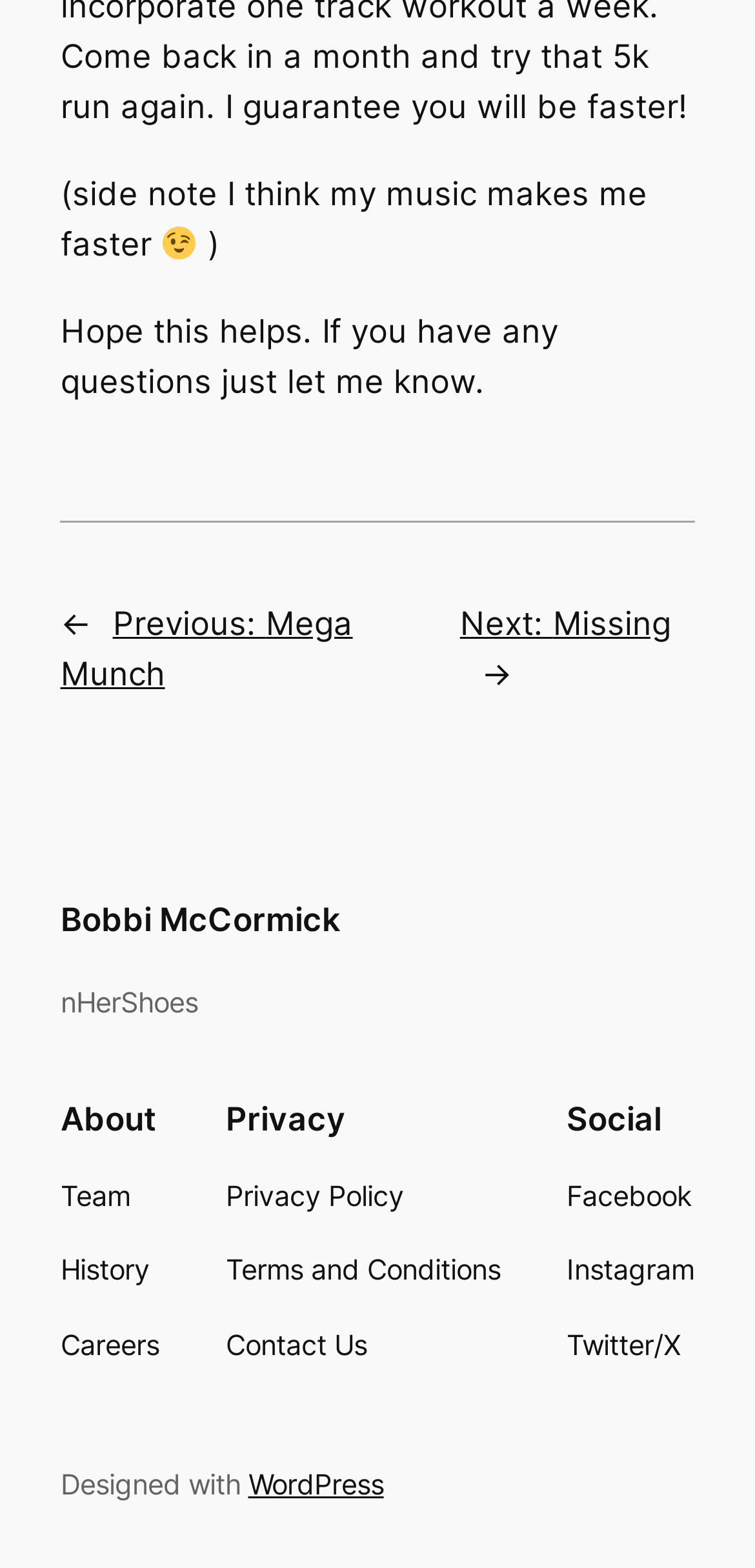Based on the image, provide a detailed response to the question:
How many navigation sections are there?

There are three navigation sections on the webpage: 'Posts', 'About', and 'Privacy'. These sections can be found at the bottom of the webpage, each with its own set of links.